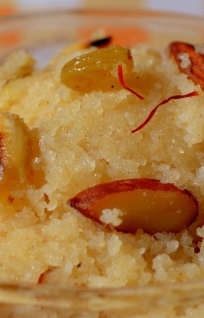Describe the image with as much detail as possible.

This mouthwatering image showcases a close-up of **Suji Ka Halwa** (Semolina Porridge), a beloved traditional Pakistani dessert. The dish is characterized by its fluffy, golden texture and is topped with an assortment of garnishes, including slivered almonds, golden raisins, and delicate strands of saffron that enhance both its flavor and visual appeal. Known for its rich, sweet taste and aromatic qualities from cardamom and ghee, Suji Ka Halwa is often prepared for special occasions and celebrations, making it a cherished part of Pakistani cuisine. This particular recipe promises a quick preparation time of just 15 minutes, making it a delightful treat for both festive gatherings and everyday indulgence.